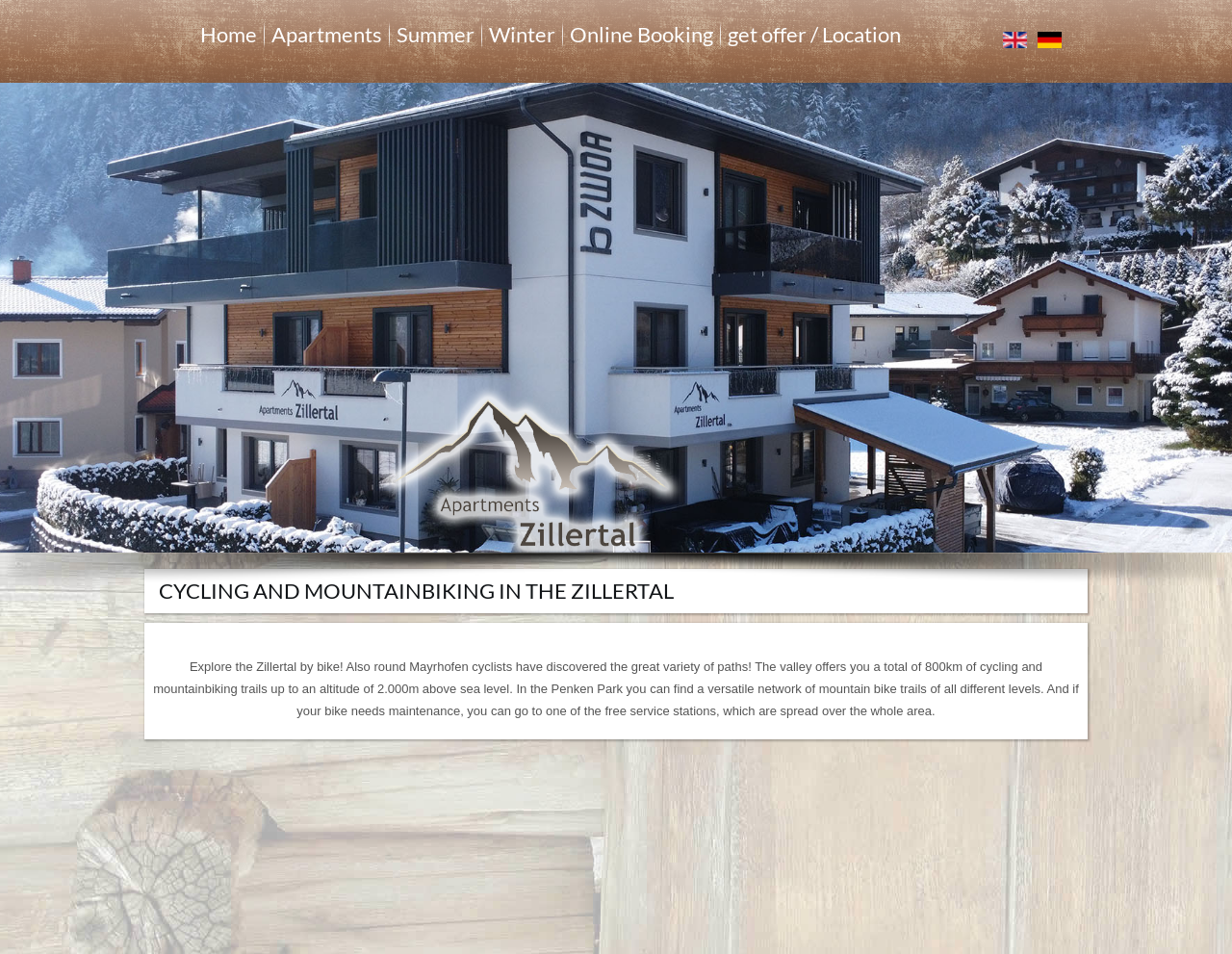Find the bounding box coordinates for the HTML element described in this sentence: "Cars parts". Provide the coordinates as four float numbers between 0 and 1, in the format [left, top, right, bottom].

None